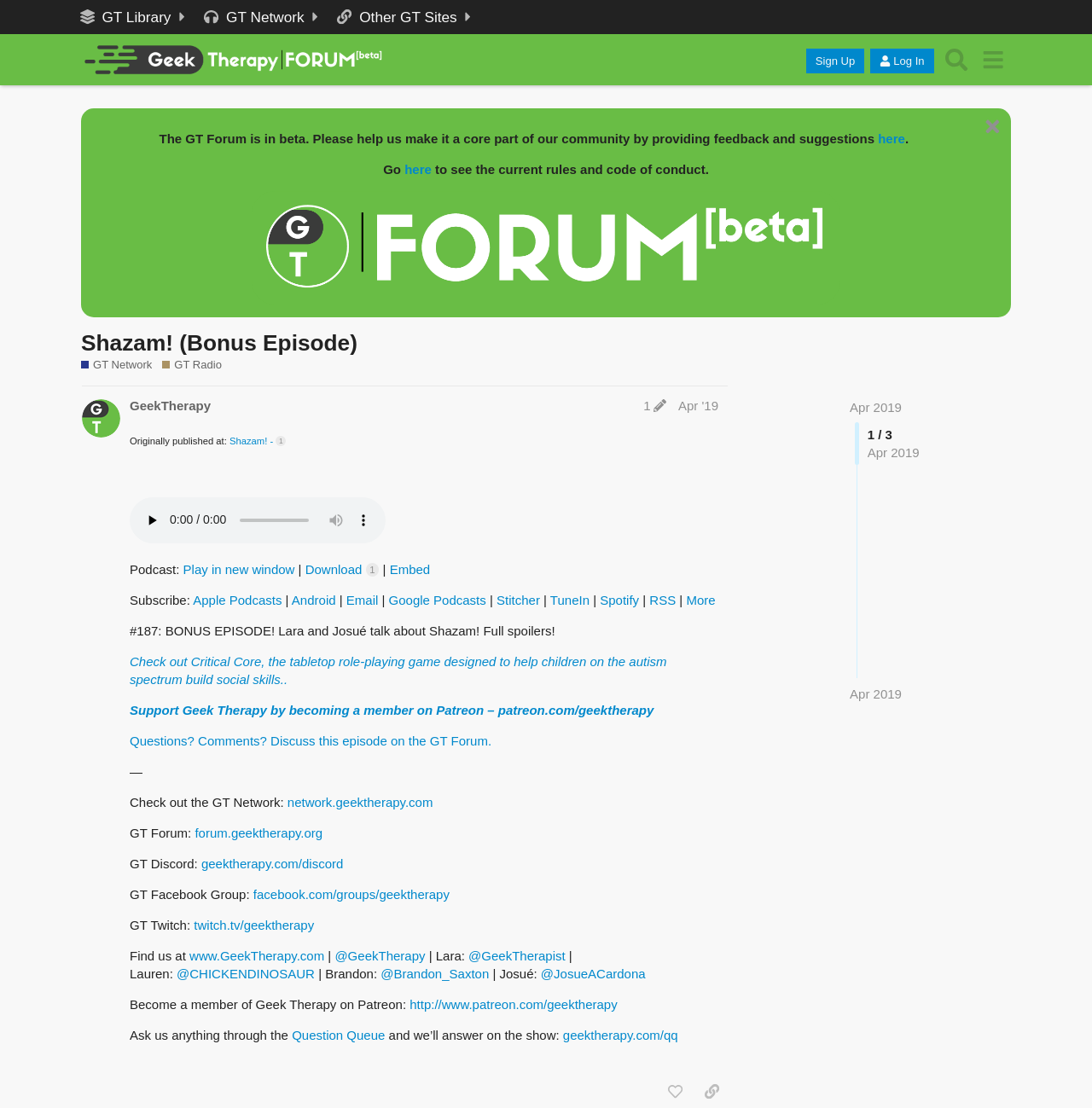Using the provided element description: "Spotify", identify the bounding box coordinates. The coordinates should be four floats between 0 and 1 in the order [left, top, right, bottom].

[0.549, 0.535, 0.585, 0.548]